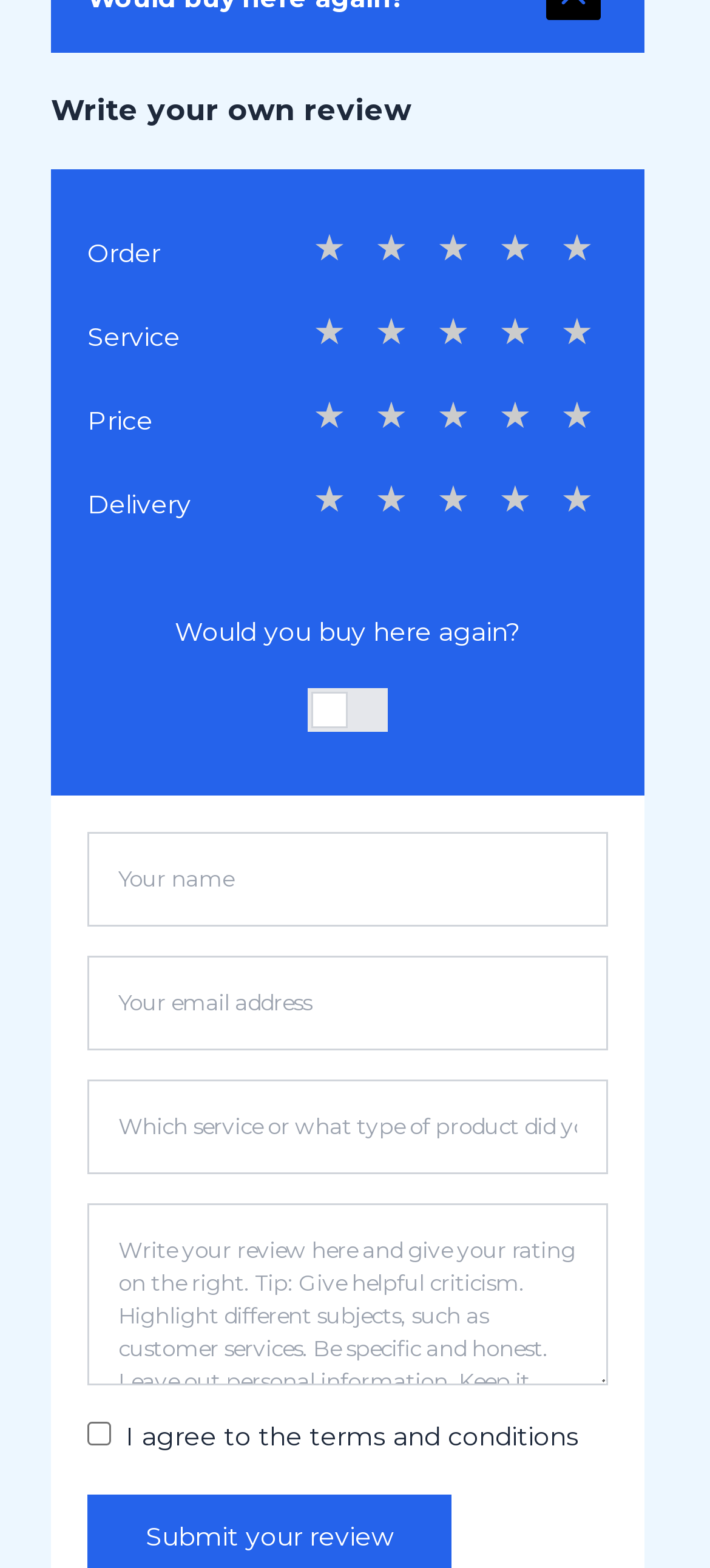Kindly provide the bounding box coordinates of the section you need to click on to fulfill the given instruction: "Go to the 'Home' page".

None